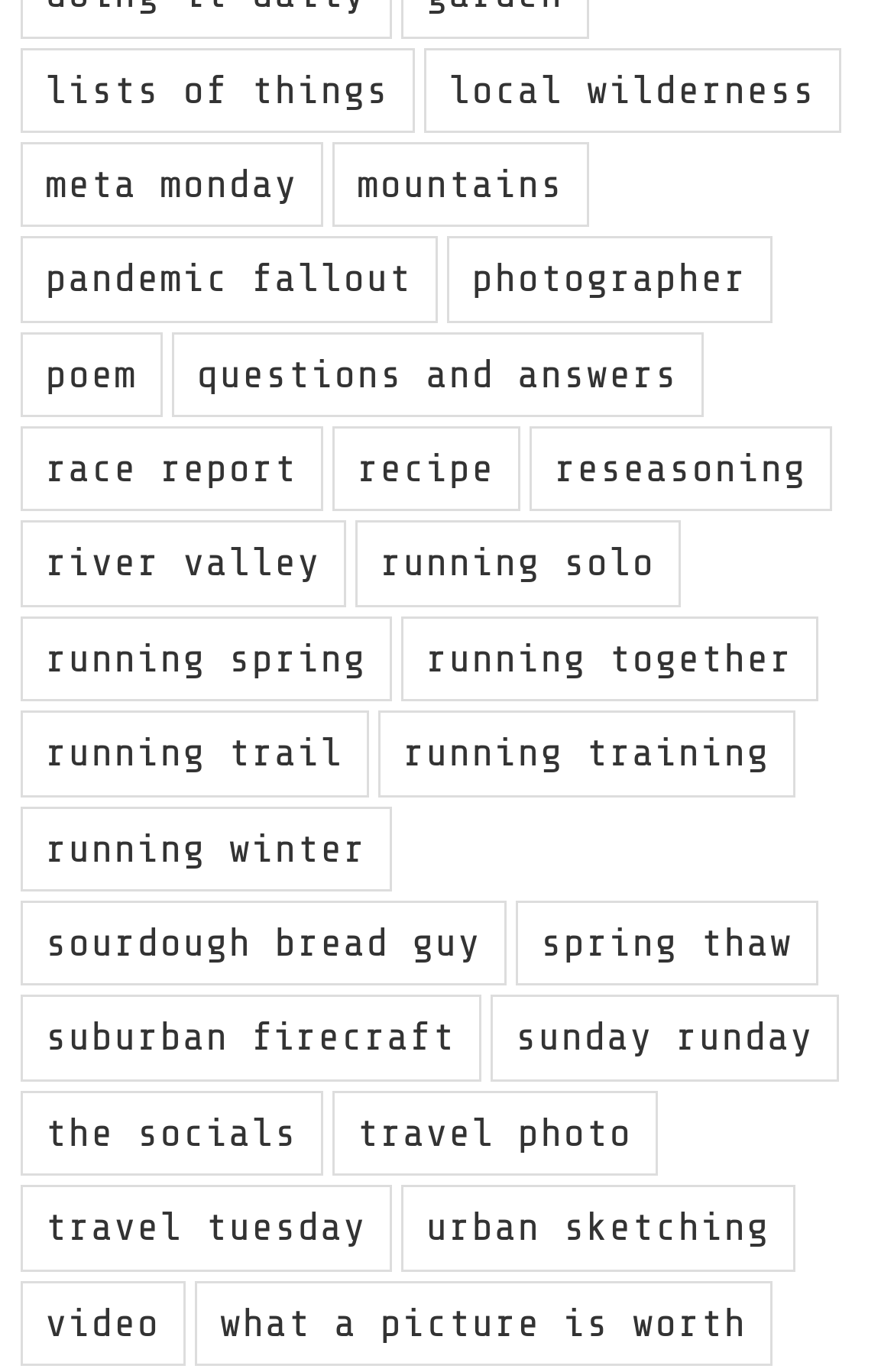What is the topic of the link at the bottom right?
Look at the image and provide a short answer using one word or a phrase.

what a picture is worth